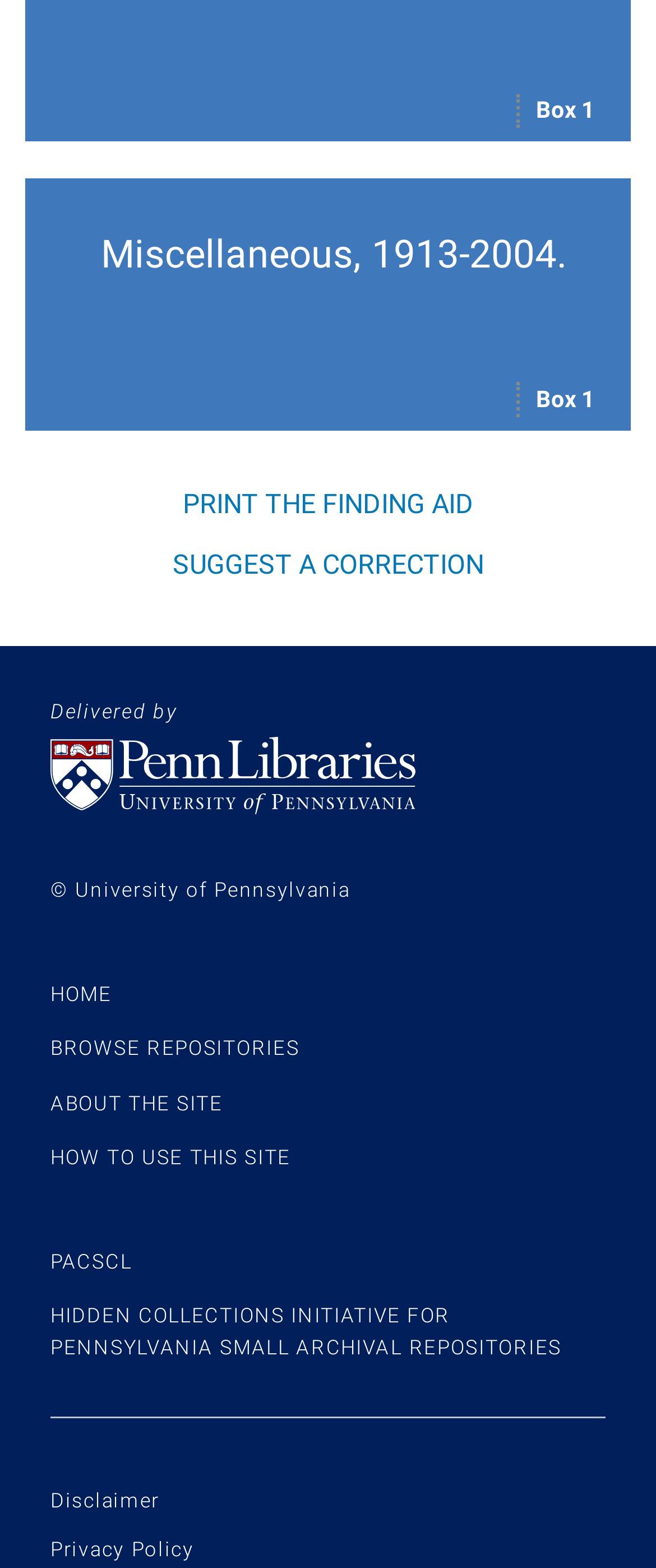Determine the bounding box coordinates for the clickable element required to fulfill the instruction: "Read the article". Provide the coordinates as four float numbers between 0 and 1, i.e., [left, top, right, bottom].

None